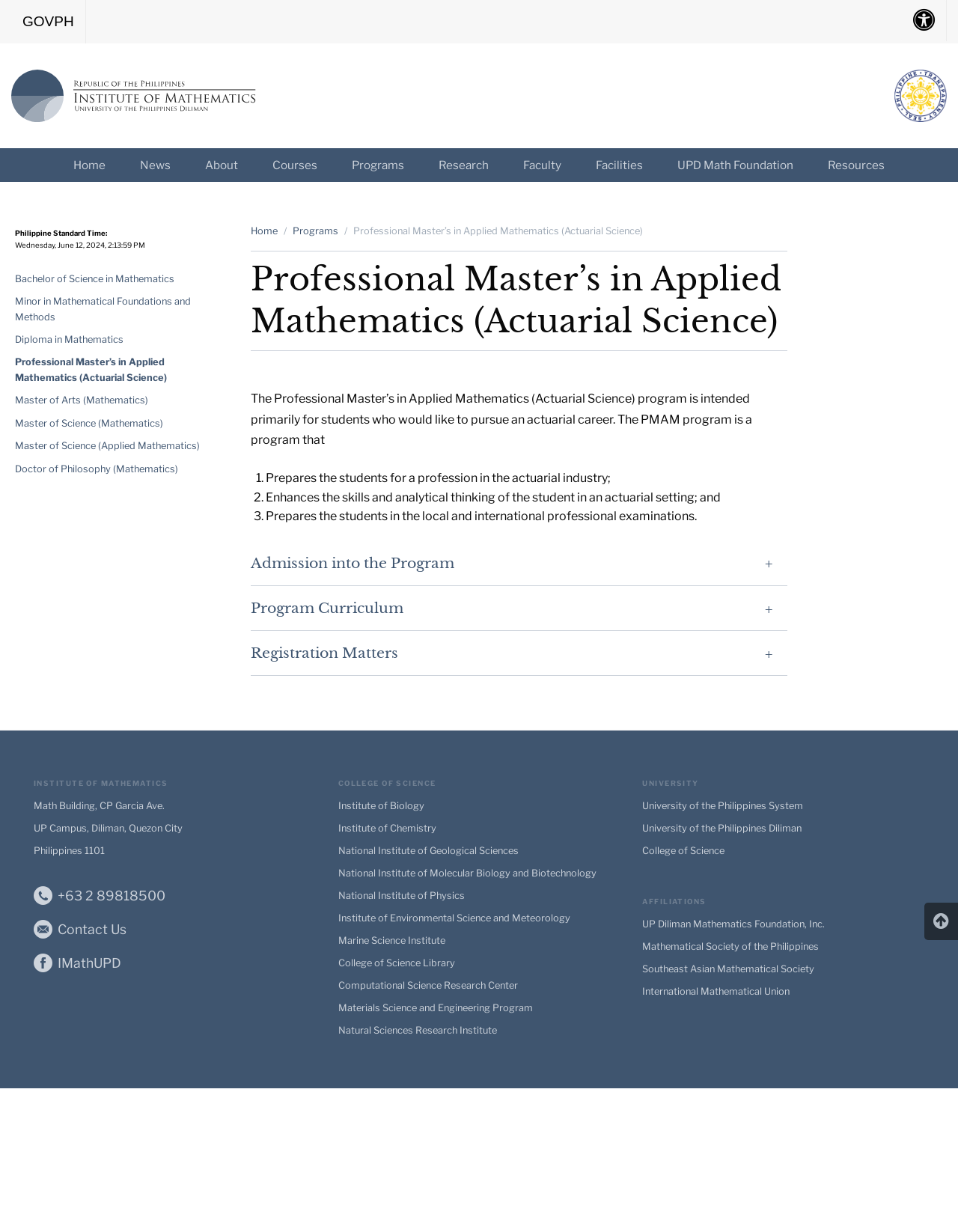Extract the bounding box coordinates of the UI element described: "Email AddressEmail AddressContact Us". Provide the coordinates in the format [left, top, right, bottom] with values ranging from 0 to 1.

[0.035, 0.751, 0.132, 0.76]